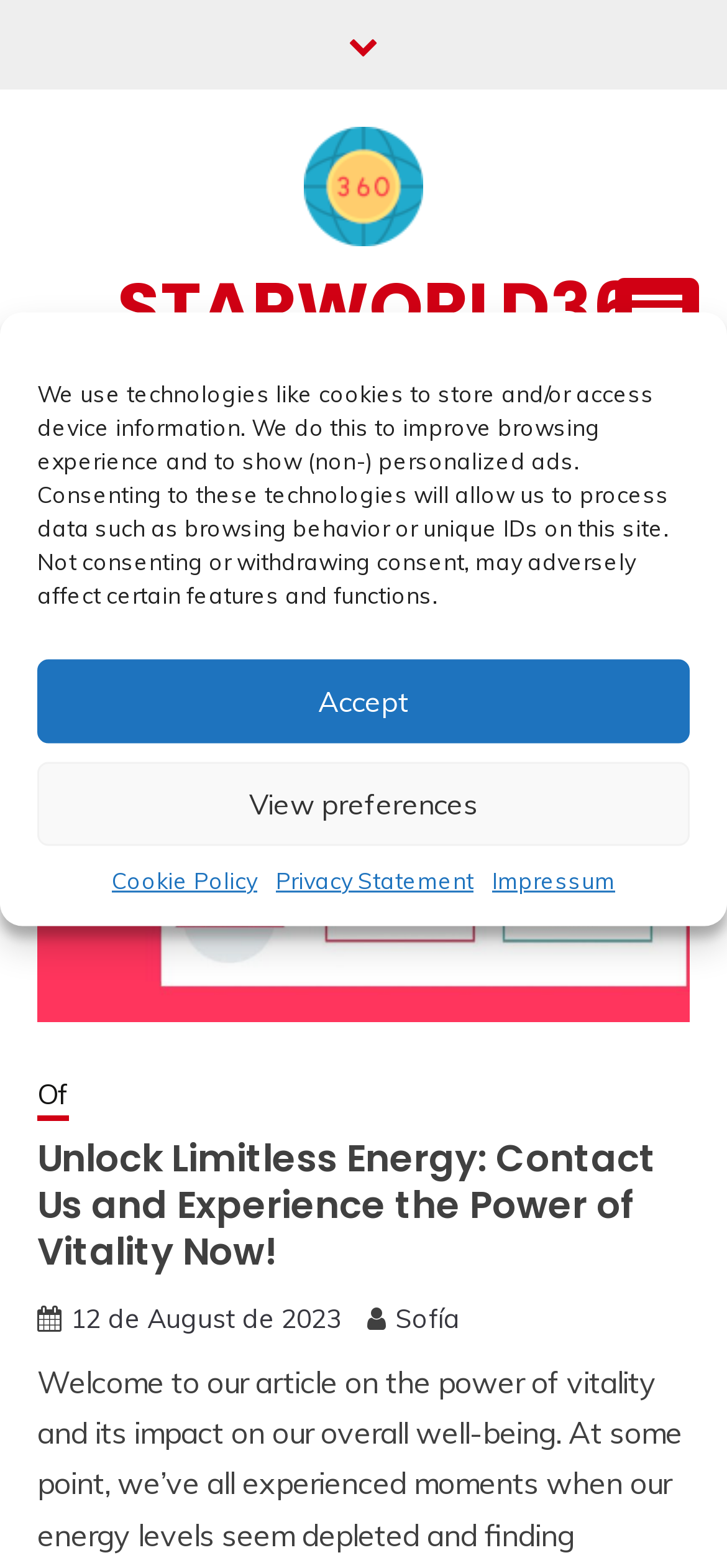What is the purpose of the button with the icon?
Please interpret the details in the image and answer the question thoroughly.

I inferred the purpose of the button by looking at its location and the fact that it is an expanded button, which suggests that it is a menu button. Additionally, it is located near the navigation element with the text 'Breadcrumbs', which further supports this conclusion.